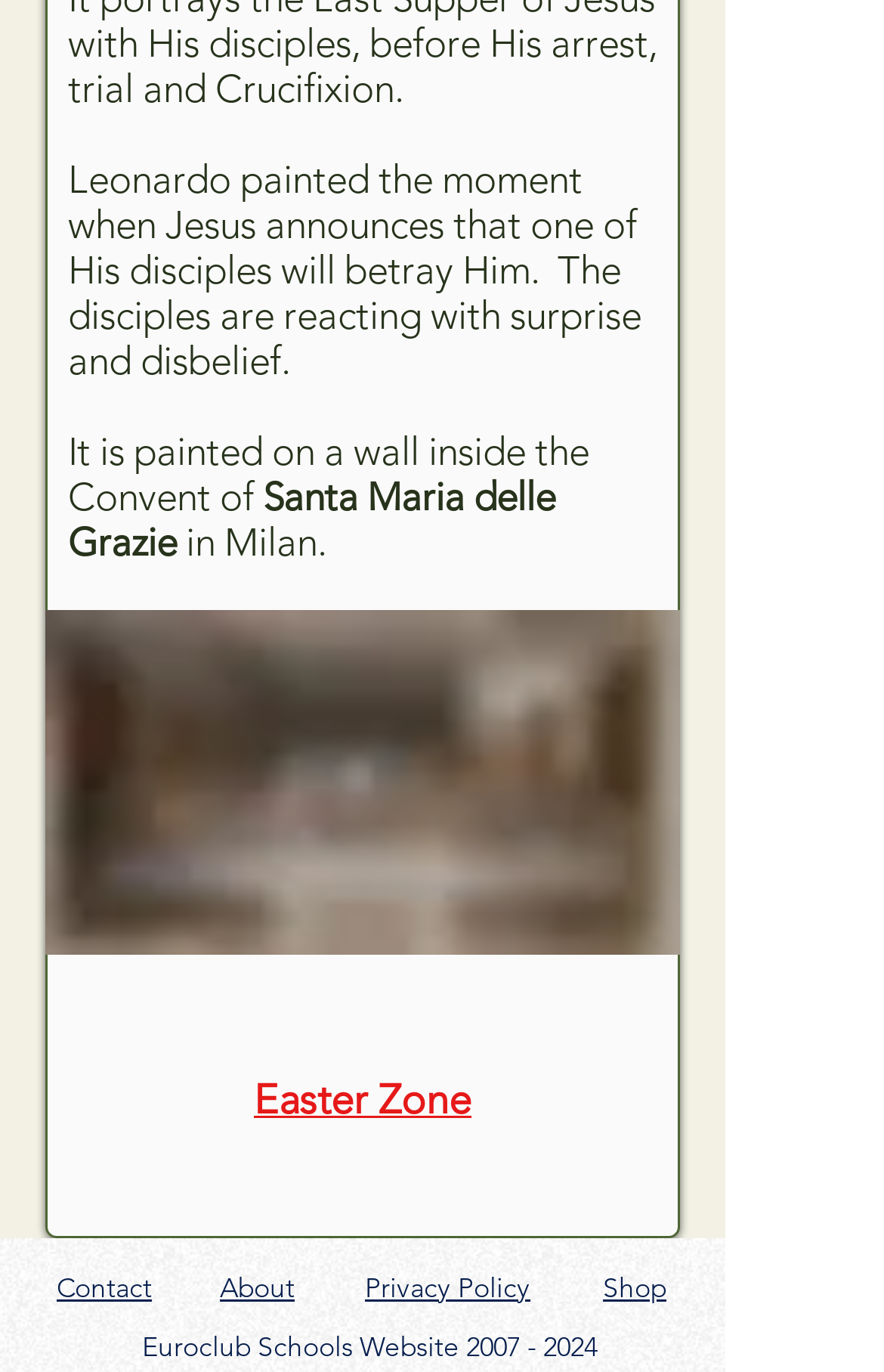Answer this question using a single word or a brief phrase:
How many links are in the footer section?

6